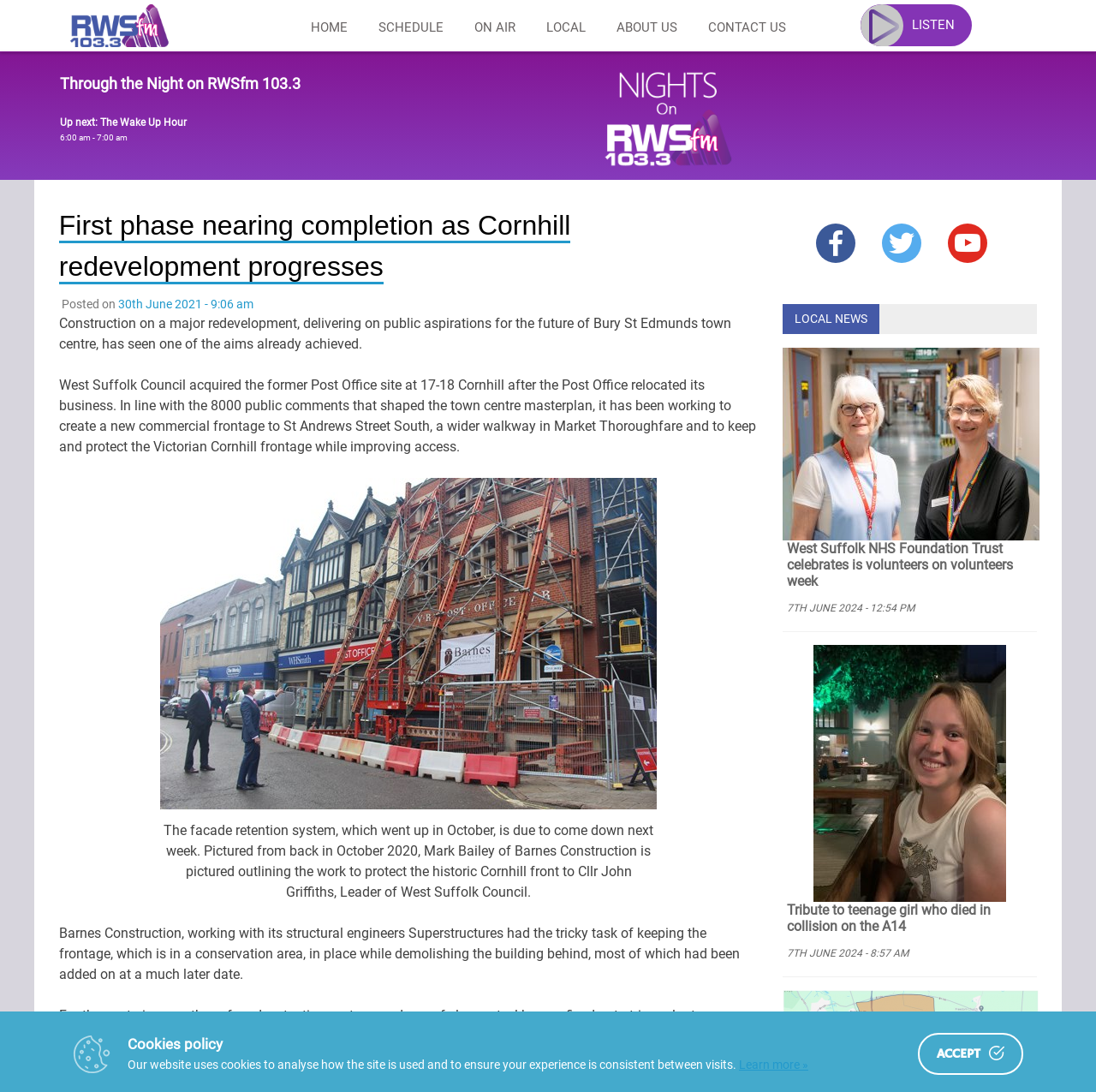What is the location of the collision mentioned in the news?
Give a comprehensive and detailed explanation for the question.

I determined the answer by reading the link 'Tribute to teenage girl who died in collision on the A14' which is a news article on the webpage, and it mentions the location of the collision as A14.